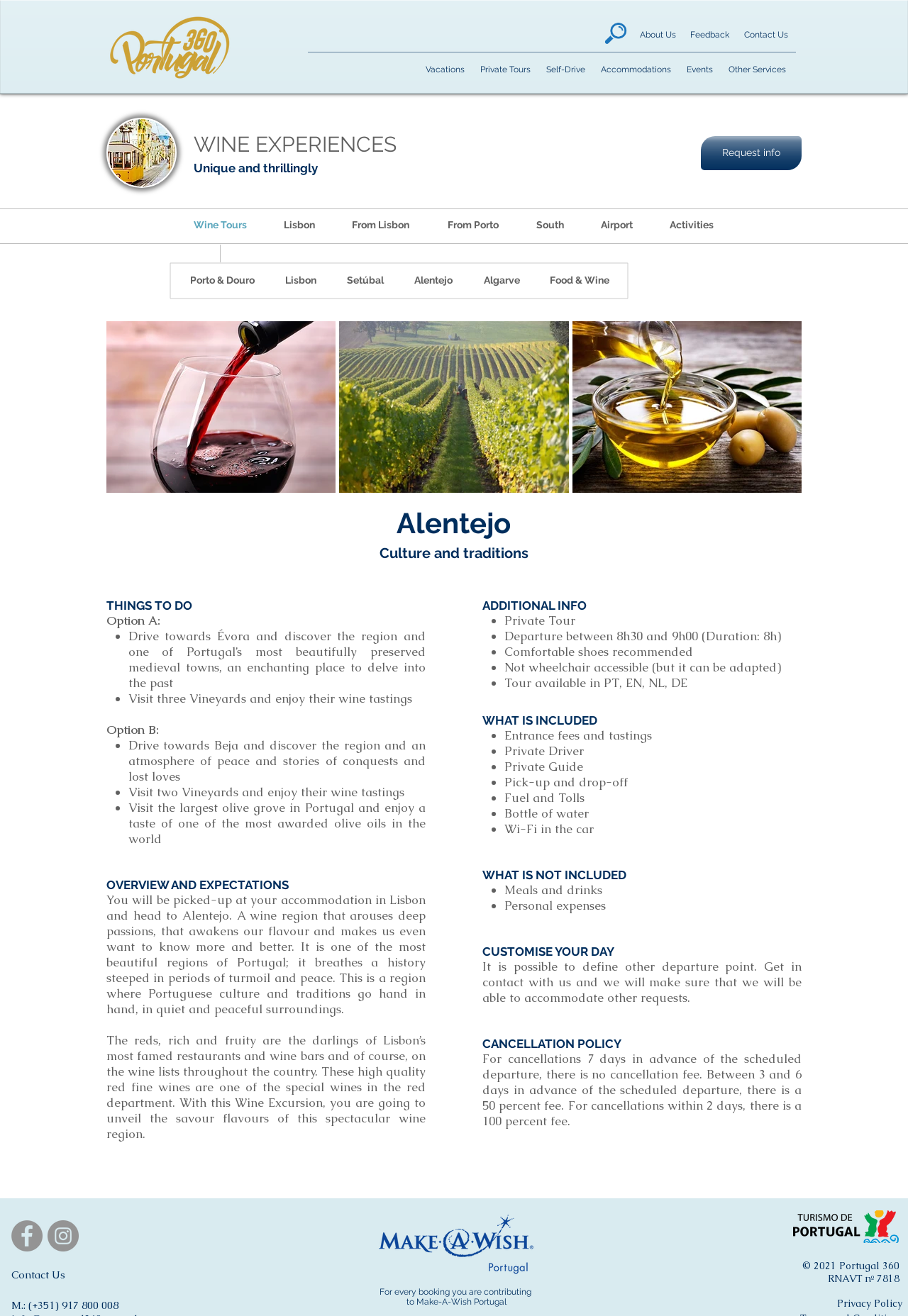Locate the bounding box coordinates of the element I should click to achieve the following instruction: "Search for something".

[0.655, 0.01, 0.702, 0.04]